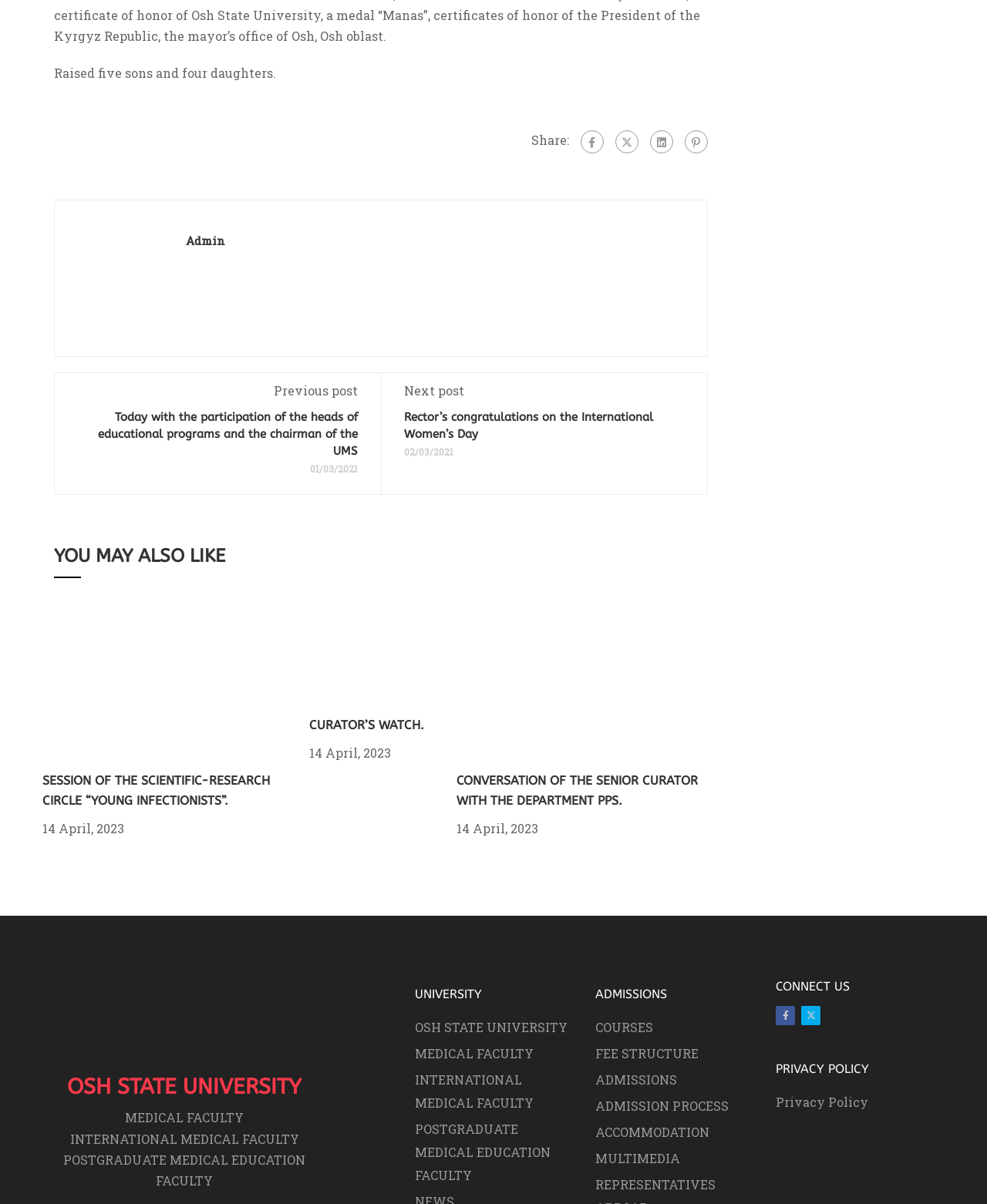Please identify the bounding box coordinates of the area I need to click to accomplish the following instruction: "Go to the next post".

[0.409, 0.317, 0.47, 0.331]